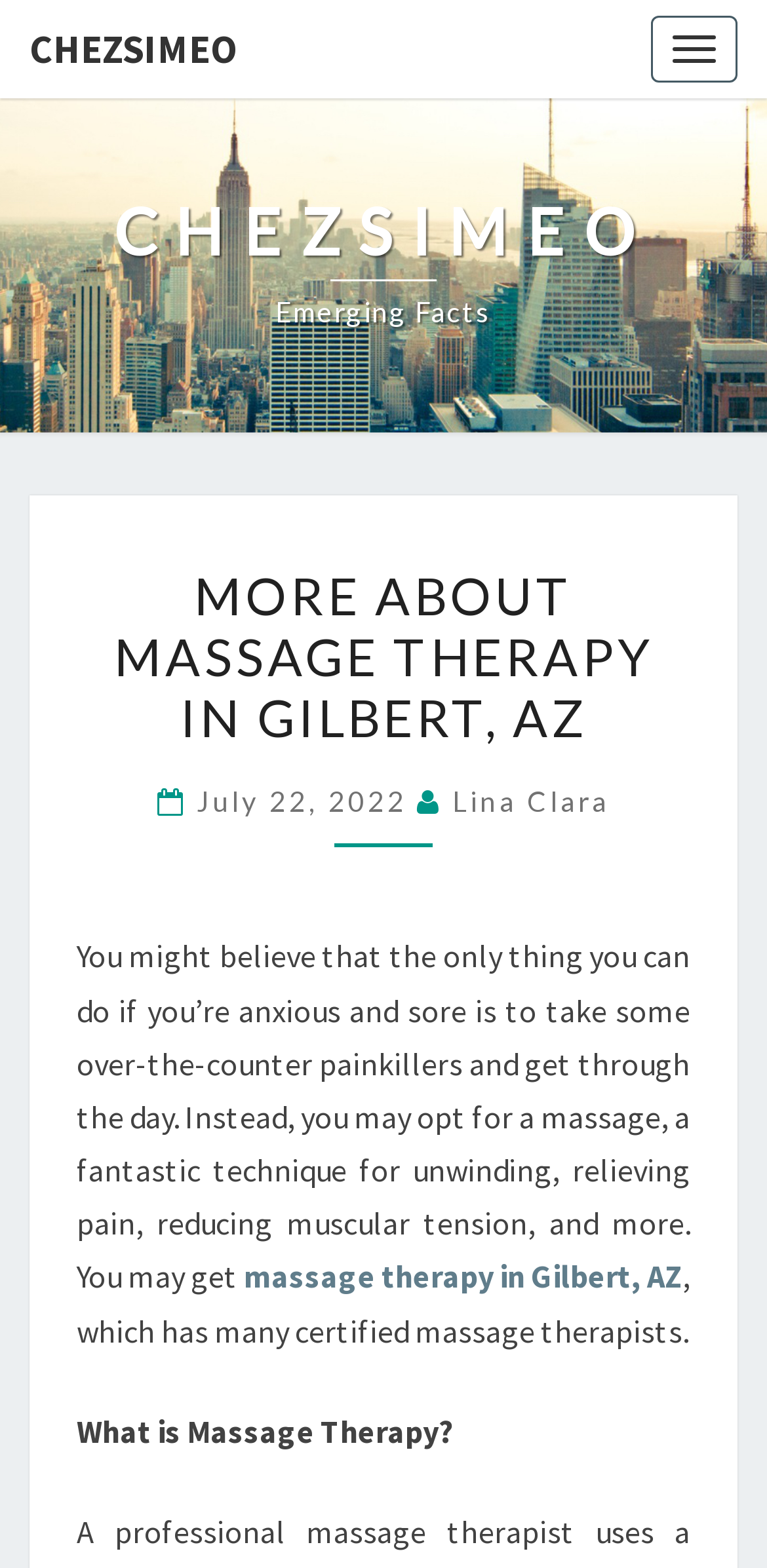What is the date of the article? Please answer the question using a single word or phrase based on the image.

July 22, 2022